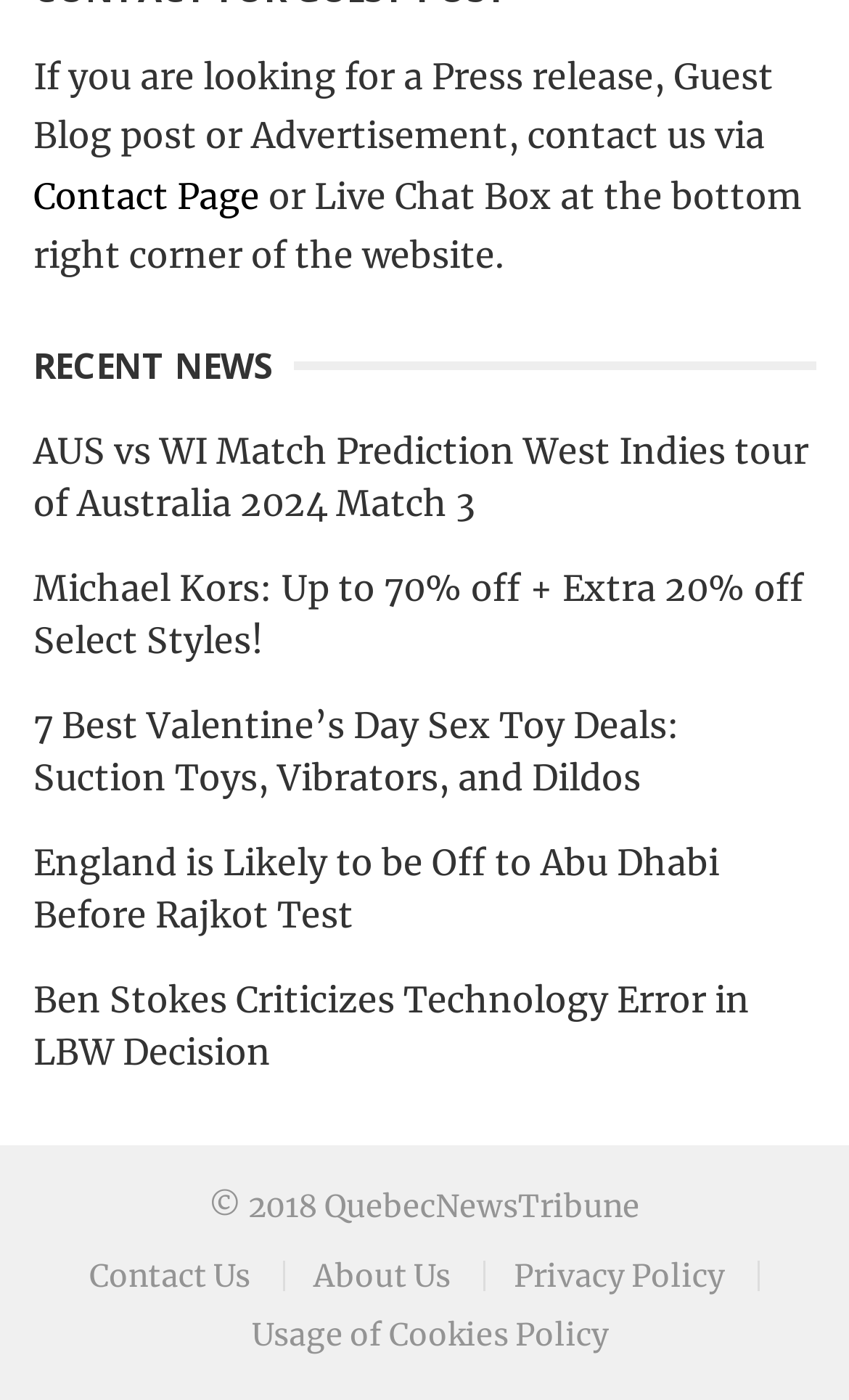Find the bounding box coordinates of the clickable area required to complete the following action: "View about us page".

[0.369, 0.898, 0.531, 0.926]